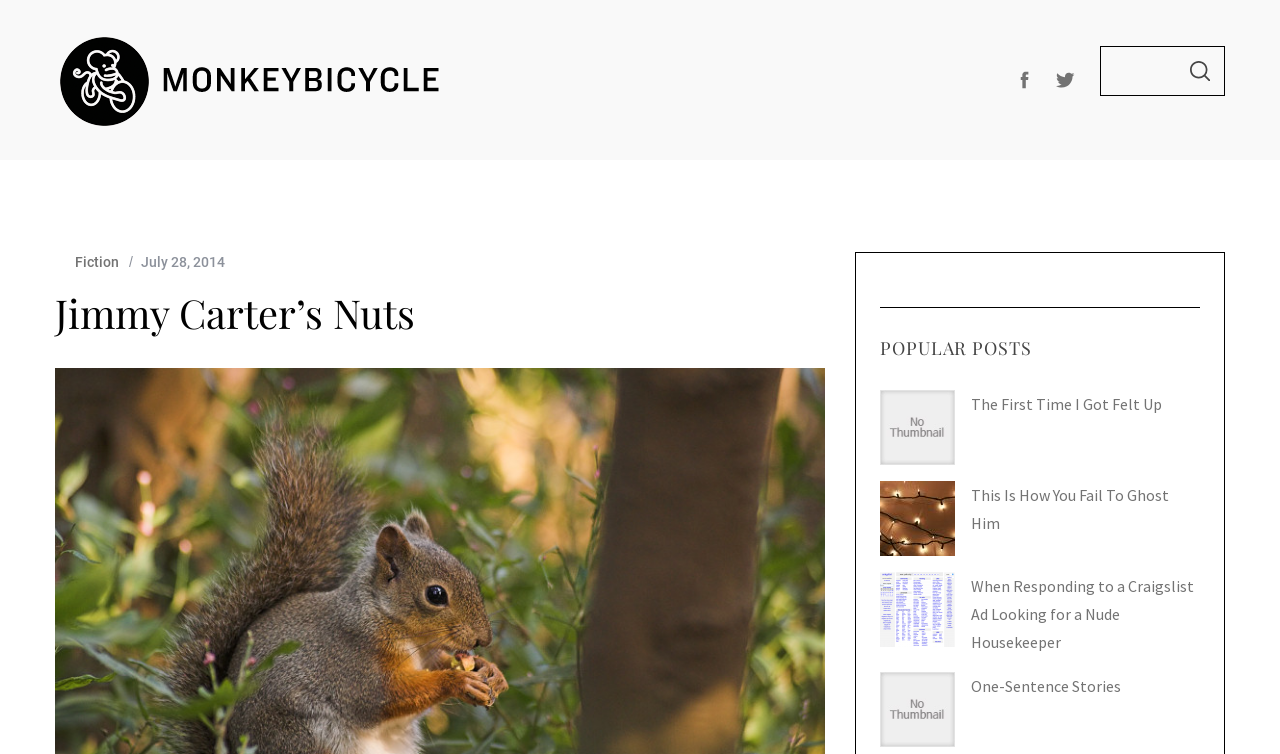Can you find the bounding box coordinates of the area I should click to execute the following instruction: "Click on the FICTION link"?

[0.031, 0.214, 0.113, 0.29]